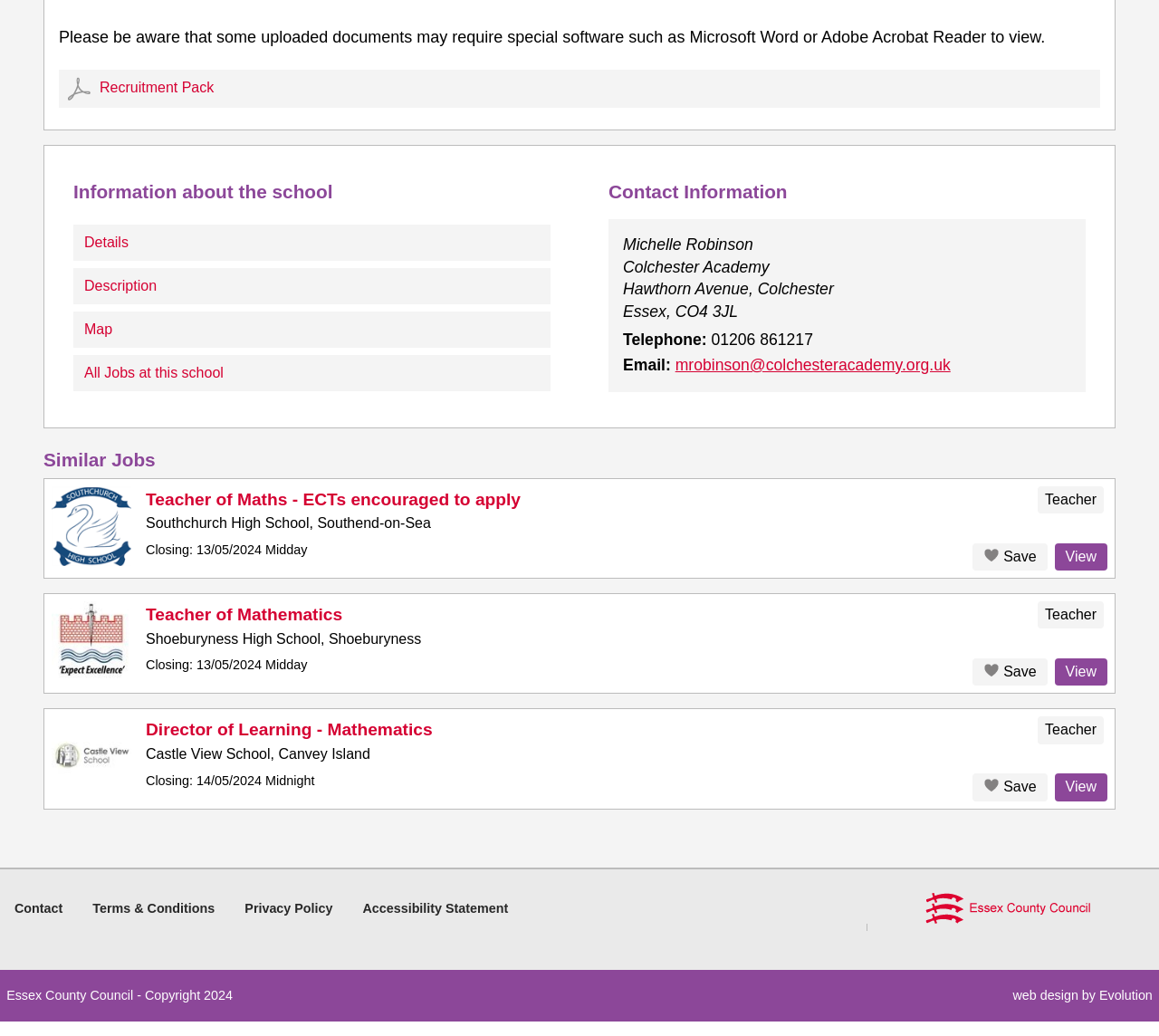Determine the bounding box coordinates for the region that must be clicked to execute the following instruction: "View Recruitment Pack".

[0.051, 0.067, 0.949, 0.104]